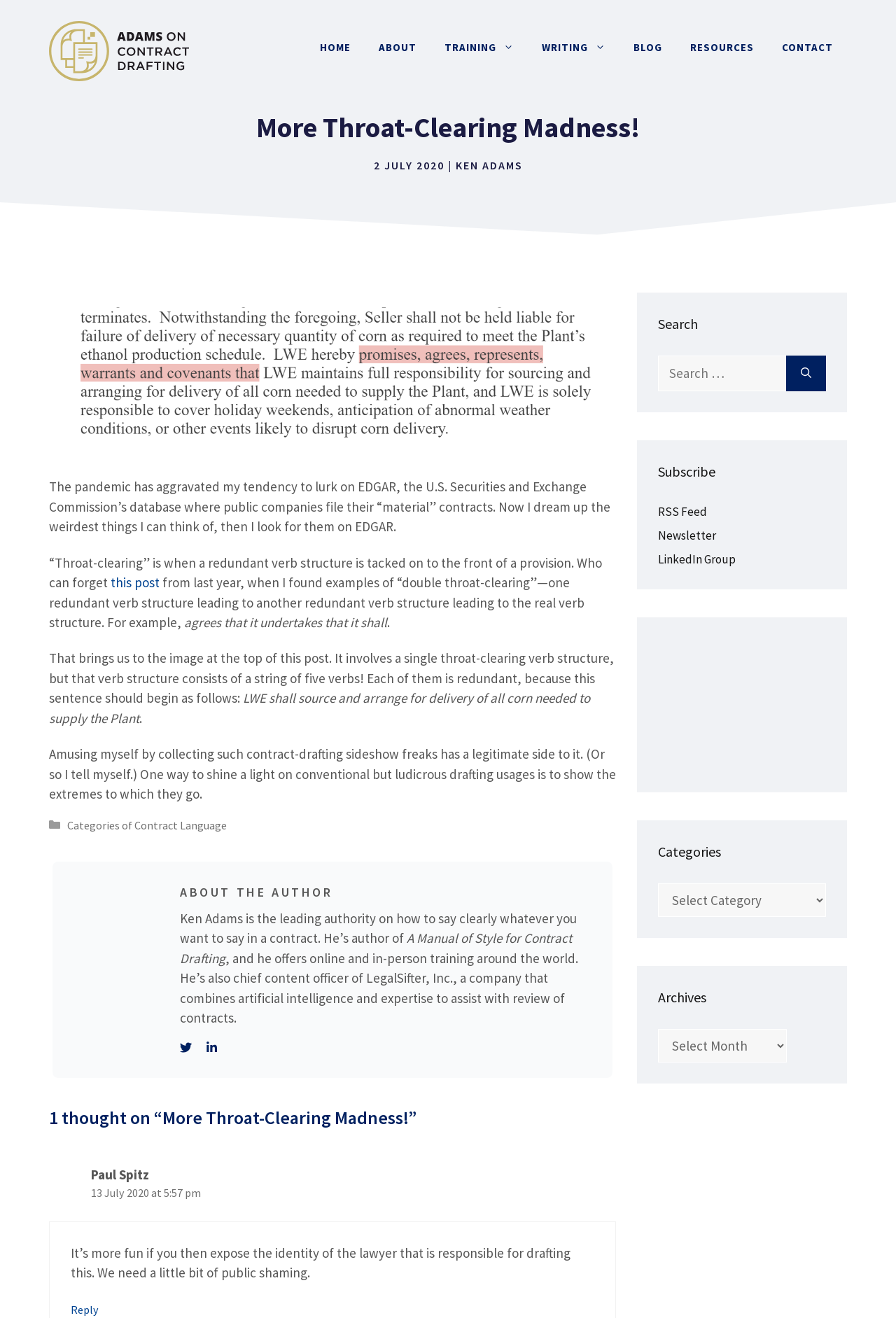Determine the bounding box coordinates for the element that should be clicked to follow this instruction: "Search for a keyword". The coordinates should be given as four float numbers between 0 and 1, in the format [left, top, right, bottom].

[0.734, 0.27, 0.877, 0.297]